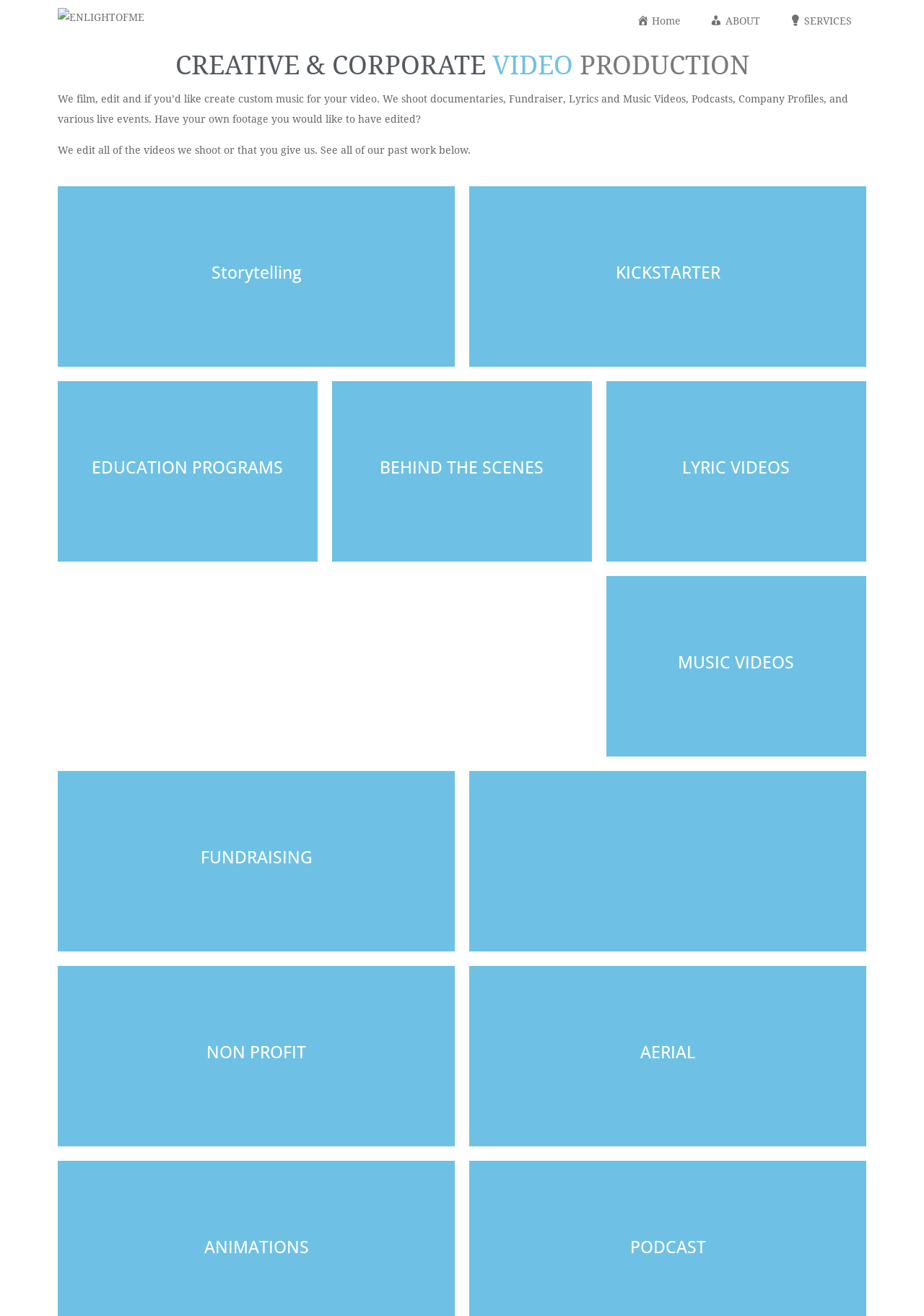What services does ENLIGHTOFME offer?
Using the information presented in the image, please offer a detailed response to the question.

According to the webpage, ENLIGHTOFME offers filming, editing, and custom music creation services for videos, as stated in the text 'We film, edit and if you’d like create custom music for your video'.